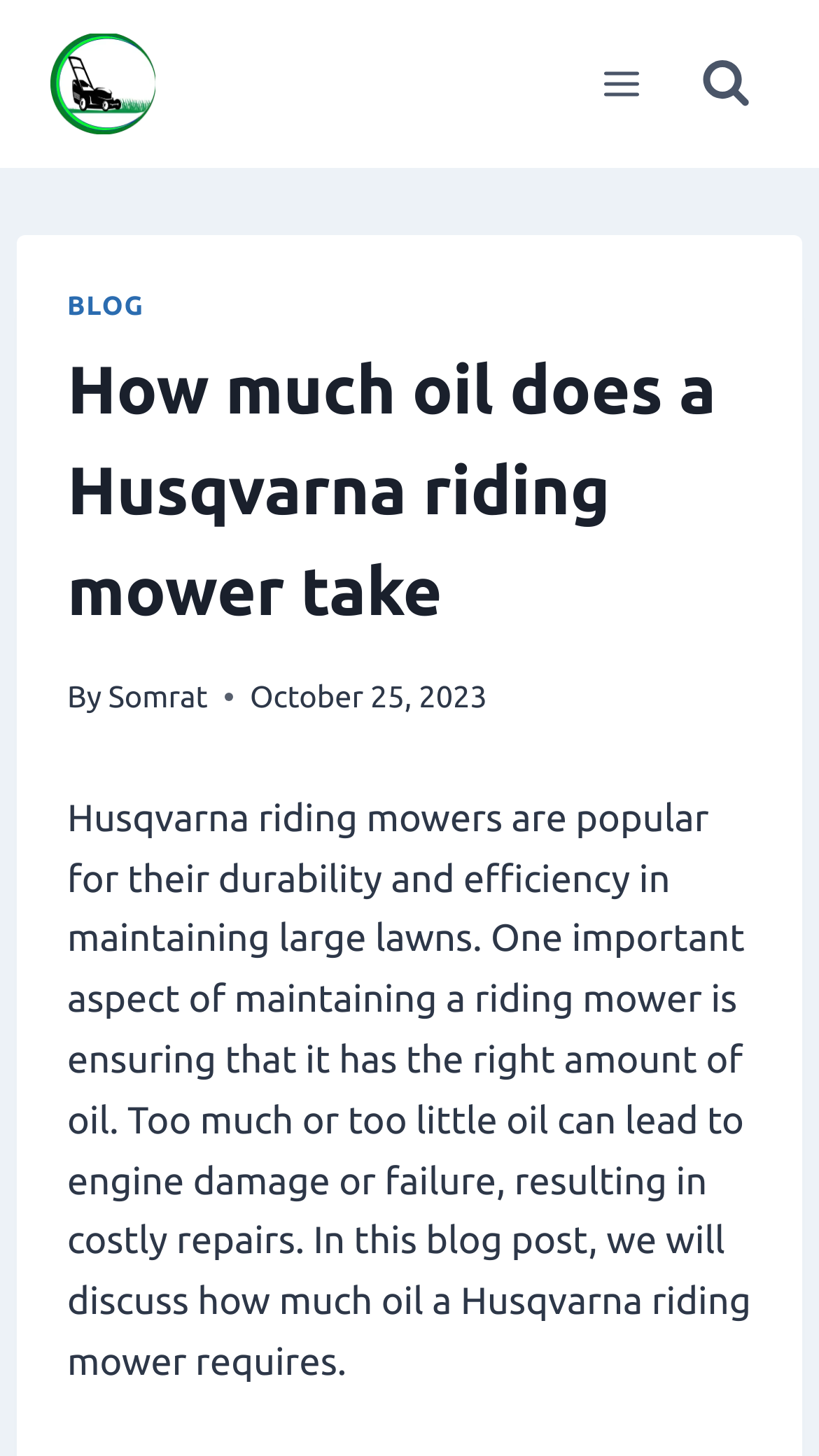Using the webpage screenshot, locate the HTML element that fits the following description and provide its bounding box: "Best Lawn Mower Electric".

[0.062, 0.023, 0.236, 0.092]